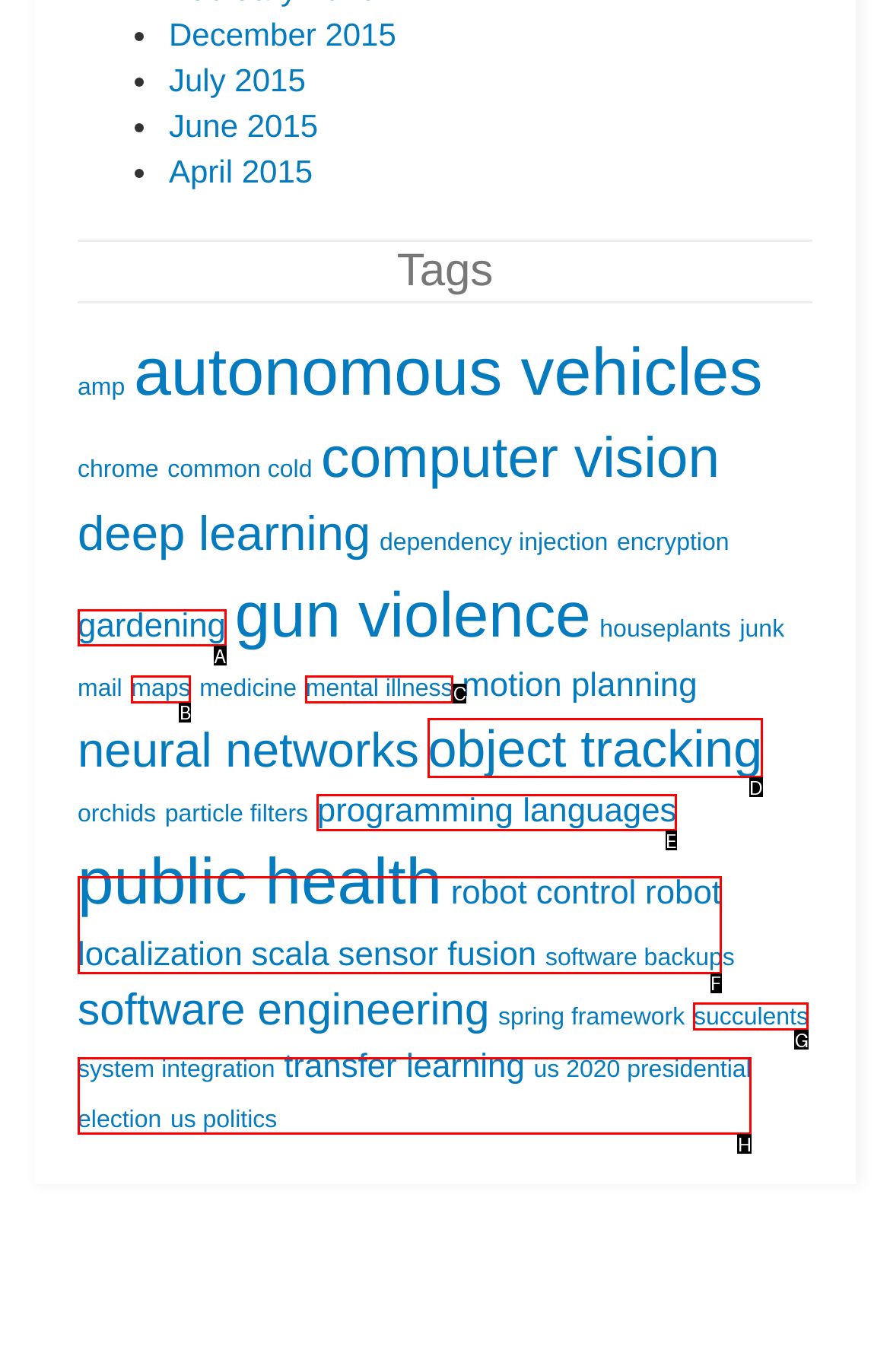Which HTML element matches the description: us 2020 presidential election?
Reply with the letter of the correct choice.

H